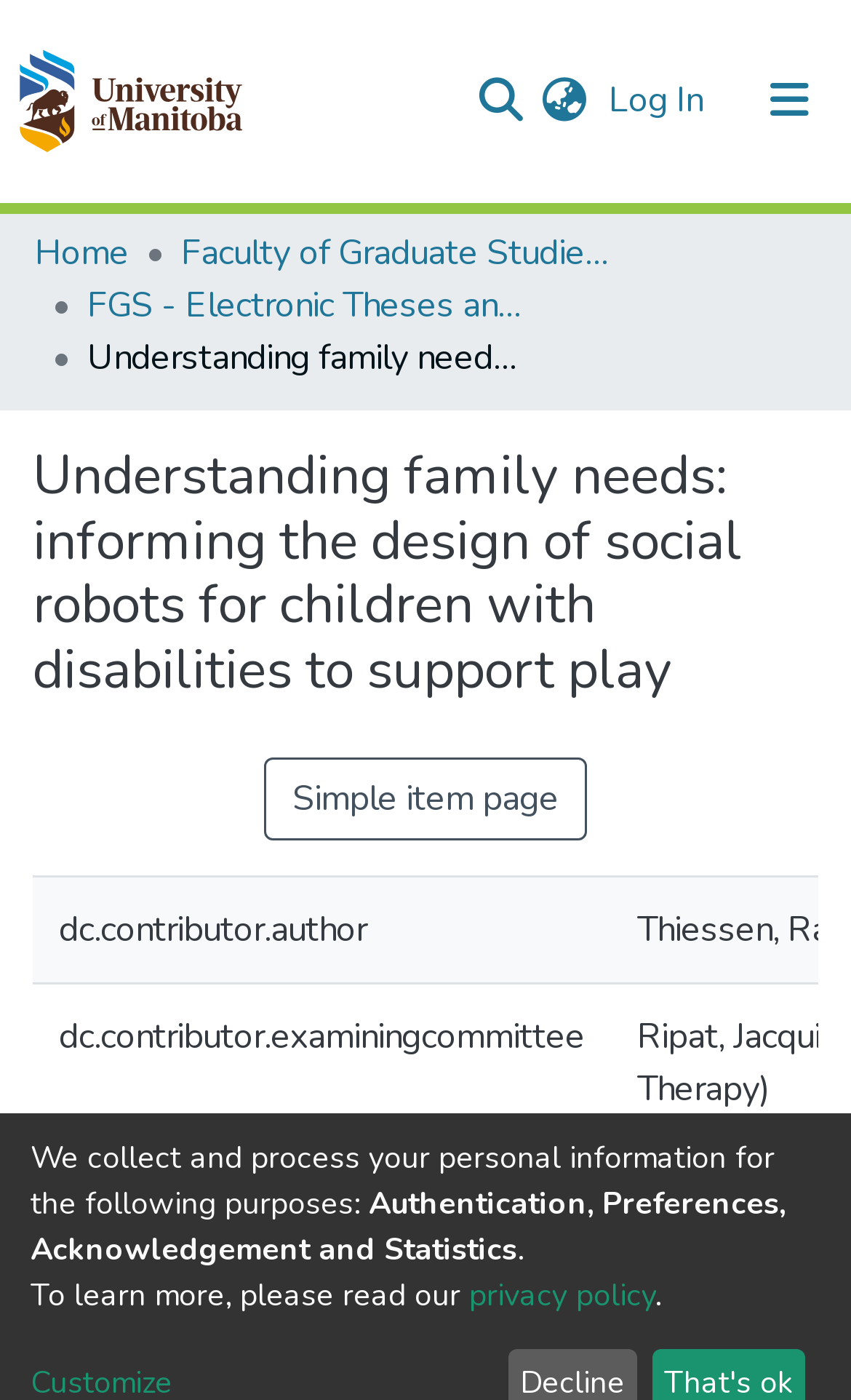Identify the bounding box coordinates of the region that needs to be clicked to carry out this instruction: "View item page". Provide these coordinates as four float numbers ranging from 0 to 1, i.e., [left, top, right, bottom].

[0.31, 0.54, 0.69, 0.6]